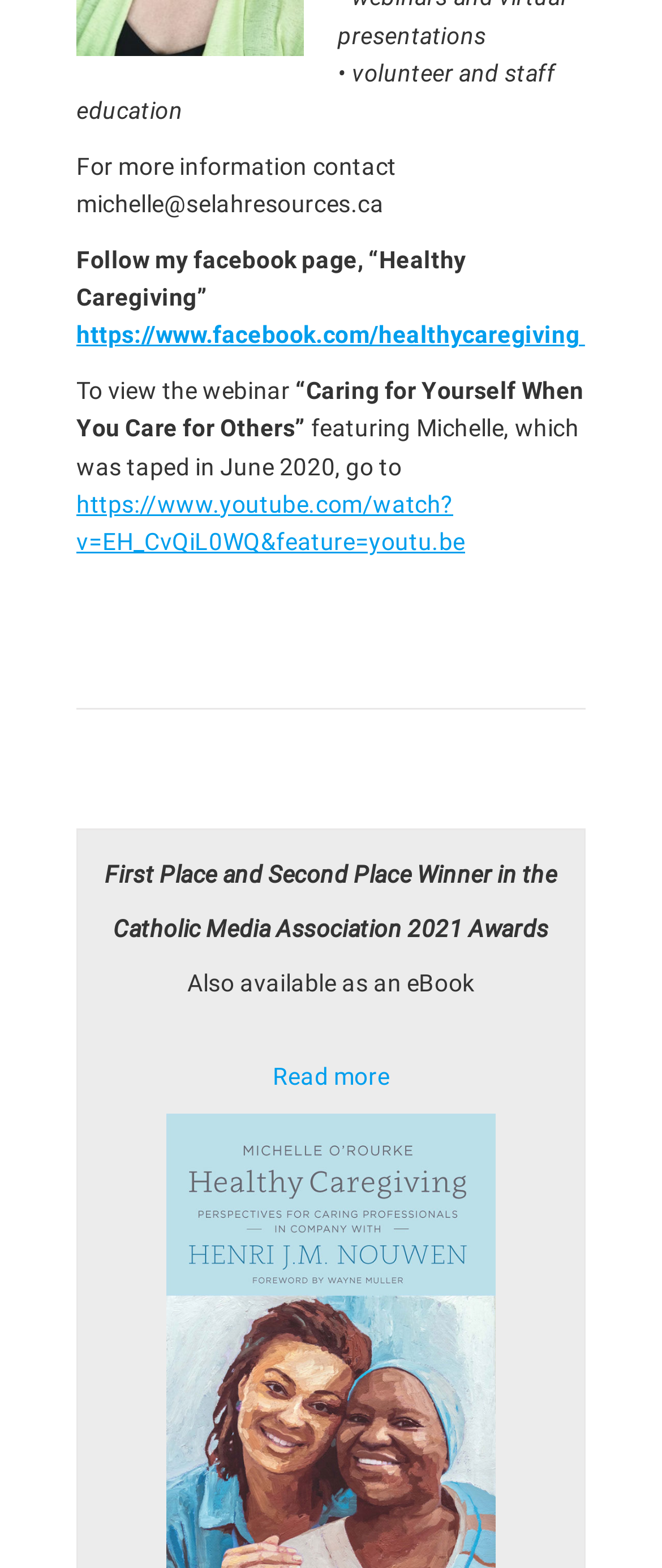What is the topic of the webinar?
Using the information from the image, provide a comprehensive answer to the question.

I found the topic of the webinar by looking at the text '“Caring for Yourself When You Care for Others”' which is a static text element on the webpage, and it seems to be describing a webinar featuring Michelle.